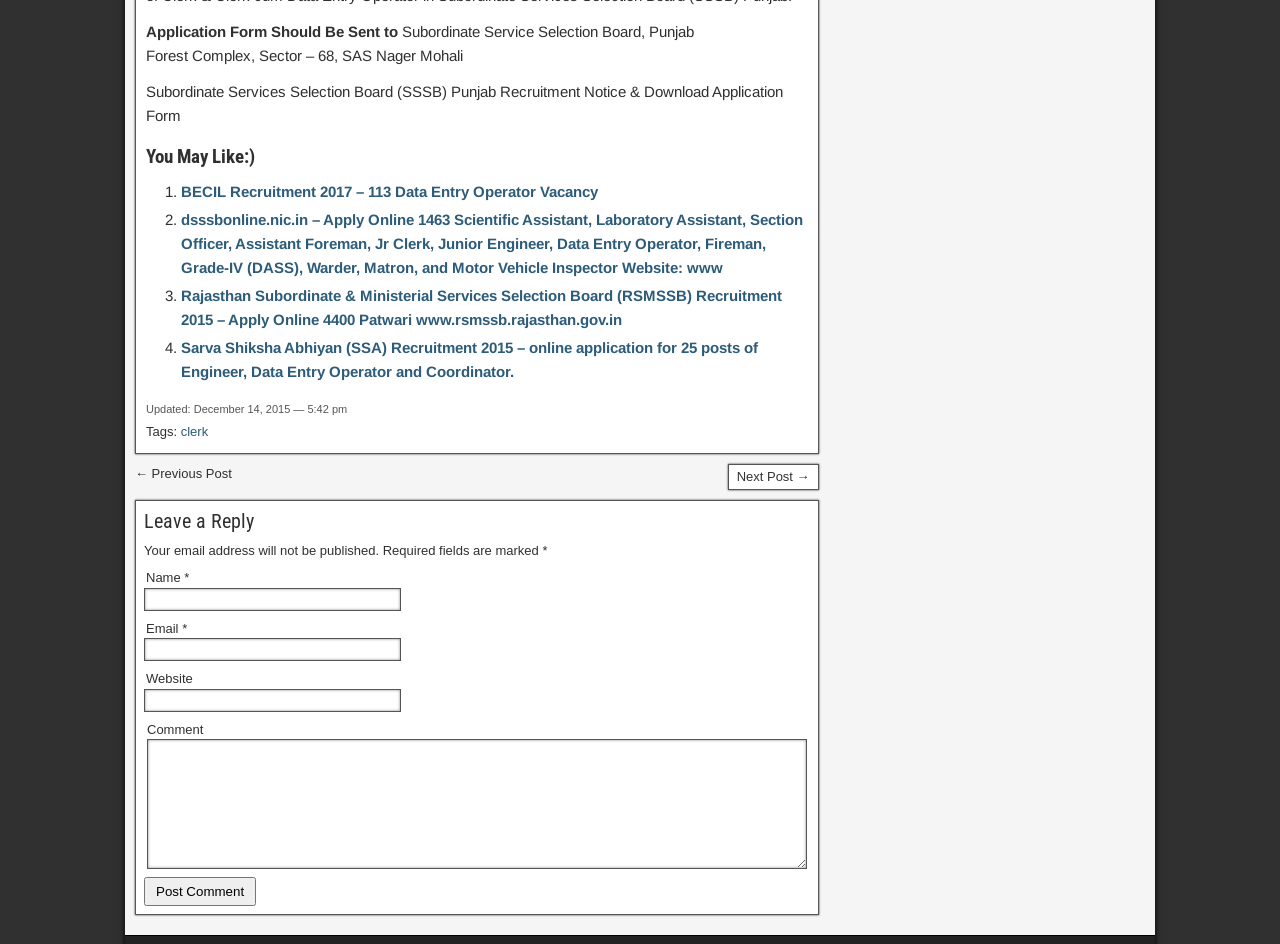Identify the bounding box coordinates for the UI element described as follows: Disclaimer. Use the format (top-left x, top-left y, bottom-right x, bottom-right y) and ensure all values are floating point numbers between 0 and 1.

None